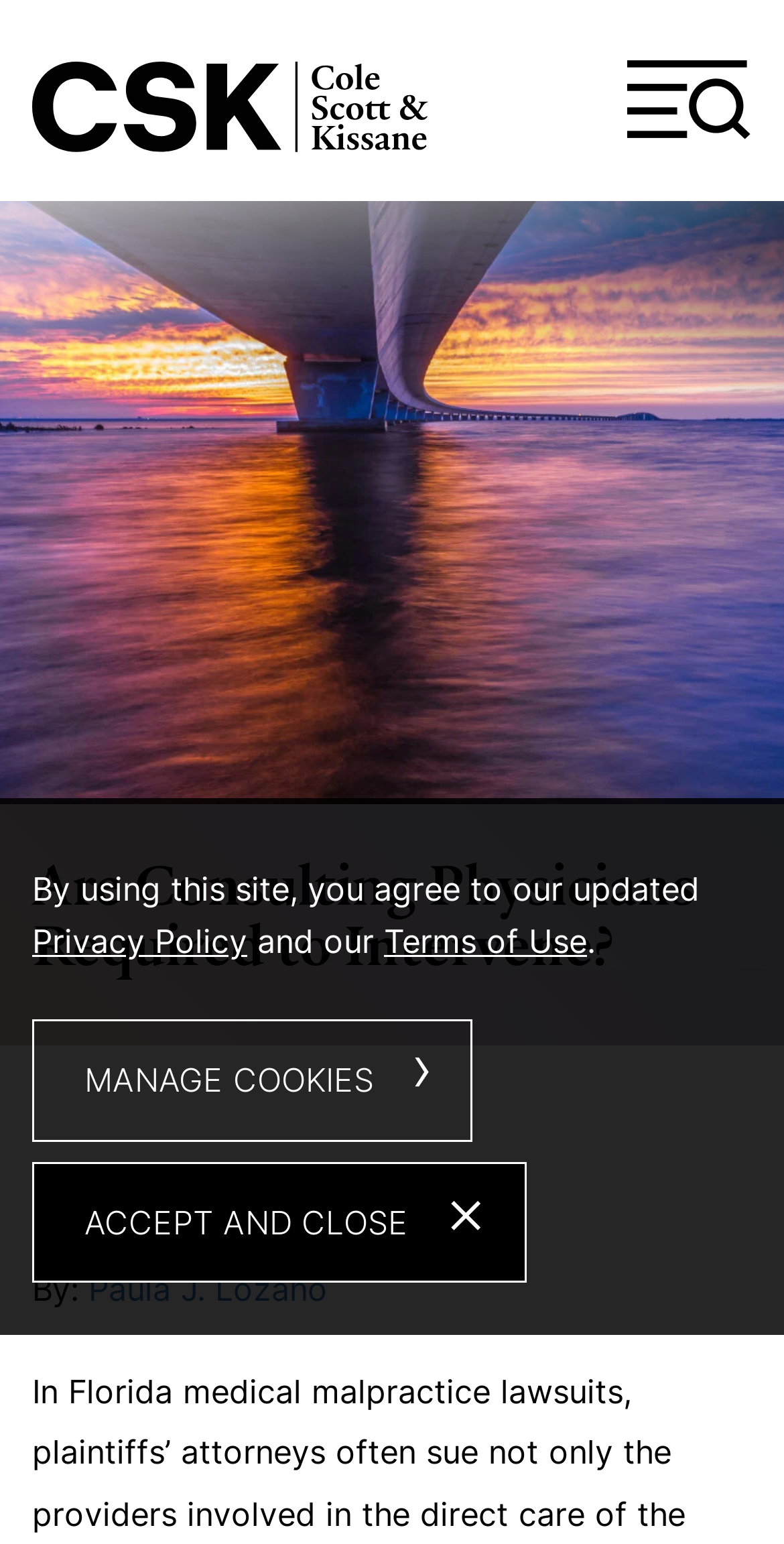Give a detailed explanation of the elements present on the webpage.

The webpage appears to be a blog post or article from the law firm Cole, Scott & Kissane, P.A. At the top left, there is a logo of the law firm, which is an image accompanied by a link to the firm's homepage. Below the logo, there are several links, including "Main Content" and "Main Menu", which are likely navigation links.

To the right of these links, there is a button labeled "Menu" with an accompanying image, which suggests that it may be a dropdown menu. At the top right corner, there is a link "Jump to Page".

The main content of the webpage is a blog post titled "Are Consulting Physicians Required to Intervene?", which is a heading that spans almost the entire width of the page. Below the title, there is a timestamp "7.14.2016" and an author credit "By: Paula J. Lozano".

At the bottom of the page, there is a dialog box with a cookie policy notification. The notification includes a brief message, links to the "Privacy Policy" and "Terms of Use", and two buttons: "MANAGE COOKIES ›" and "ACCEPT AND CLOSE ×".